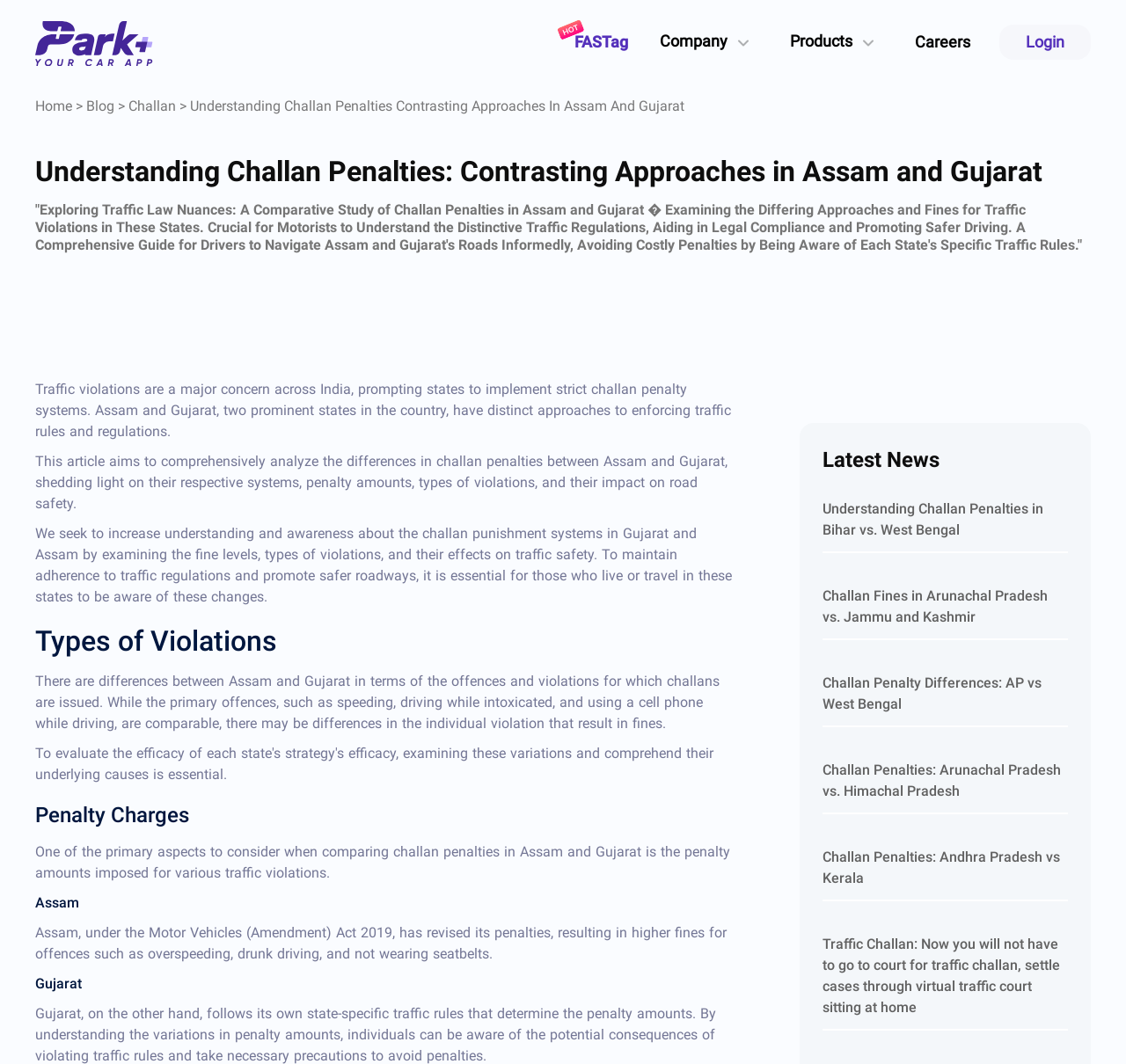Please give a concise answer to this question using a single word or phrase: 
What is the purpose of understanding the variations in penalty amounts?

To avoid penalties